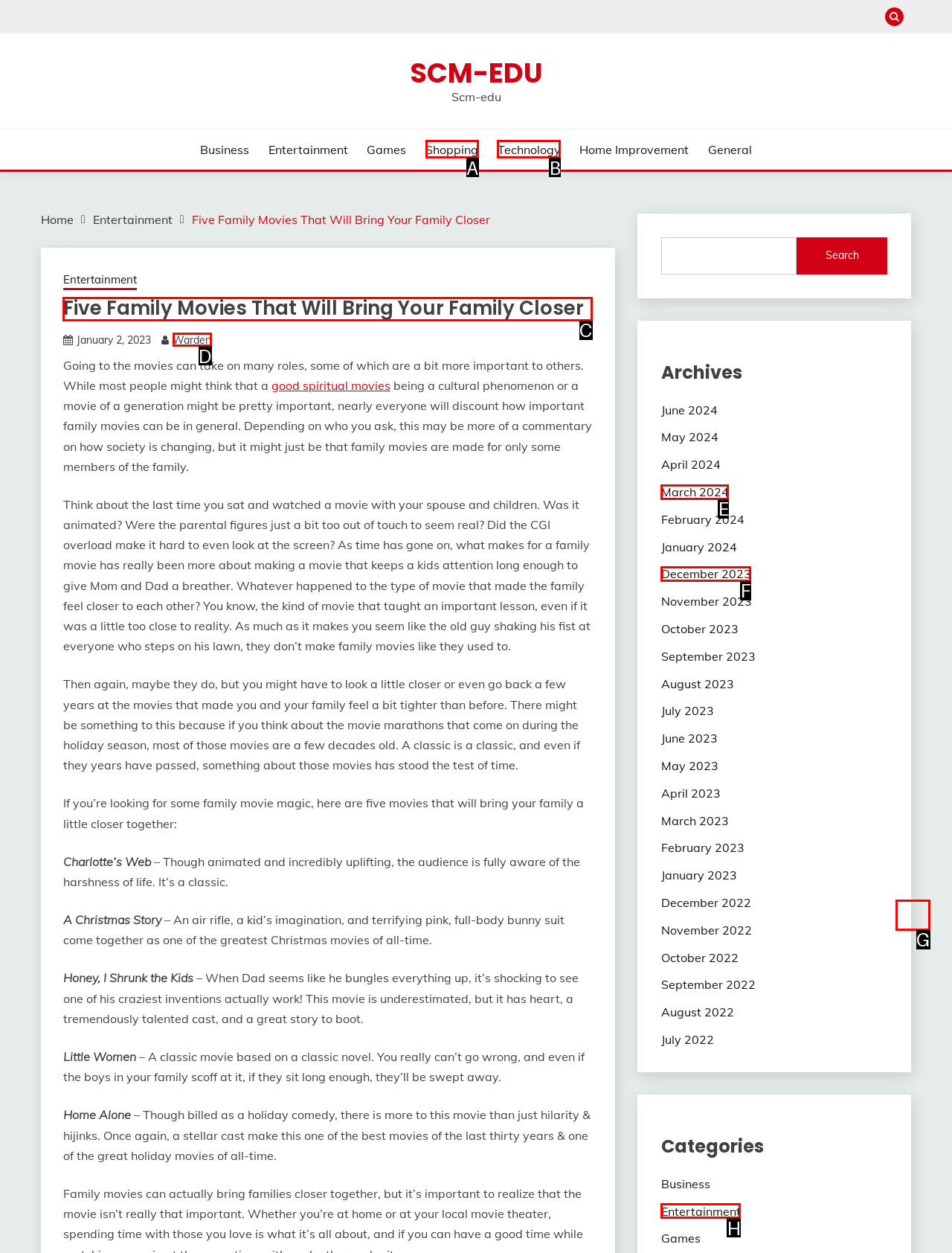Which option should you click on to fulfill this task: Read the article about Five Family Movies That Will Bring Your Family Closer? Answer with the letter of the correct choice.

C